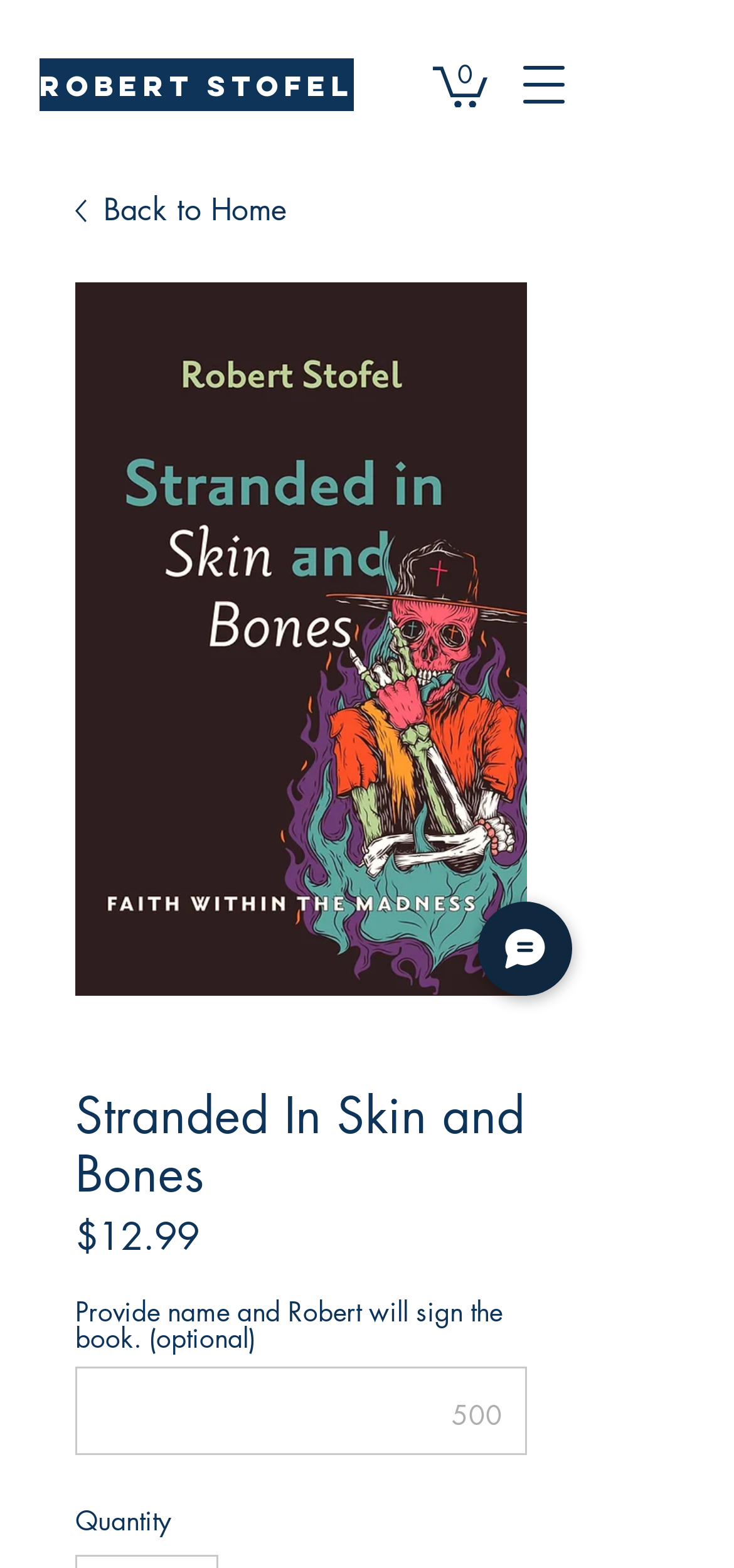Answer the following query with a single word or phrase:
What is the quantity of the book by default?

Not specified